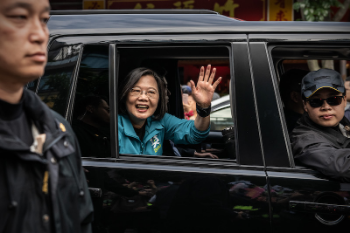Give a concise answer of one word or phrase to the question: 
What is the color of the President's jacket?

turquoise